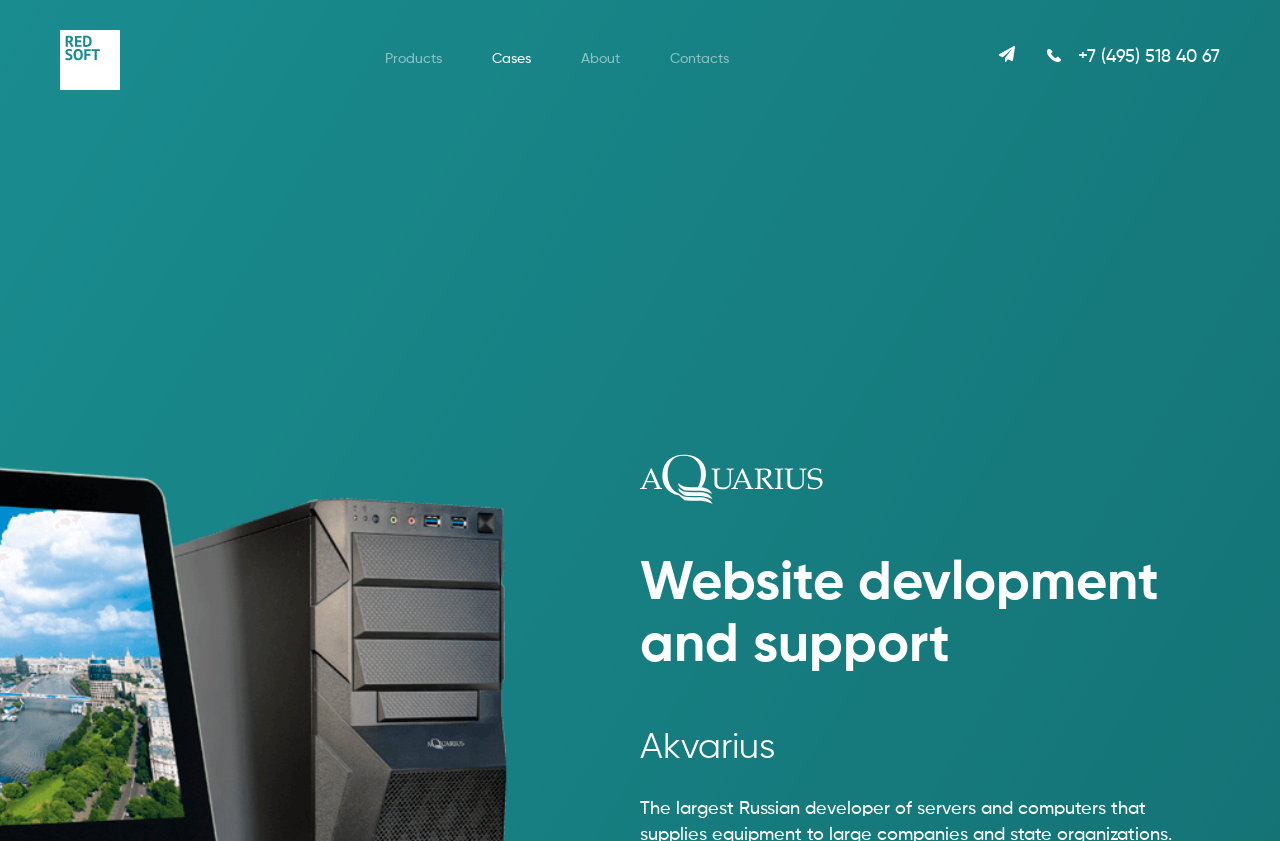Please extract and provide the main headline of the webpage.

Website devlopment and support
Akvarius